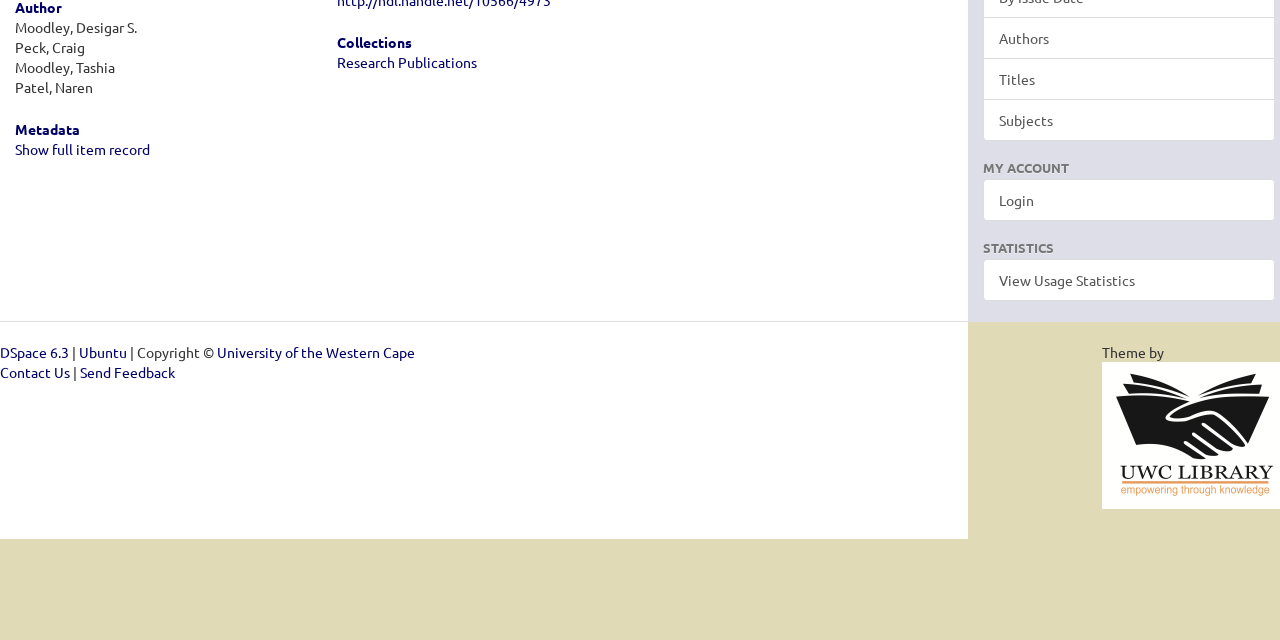Find the bounding box coordinates for the UI element that matches this description: "Ubuntu".

[0.062, 0.536, 0.102, 0.564]